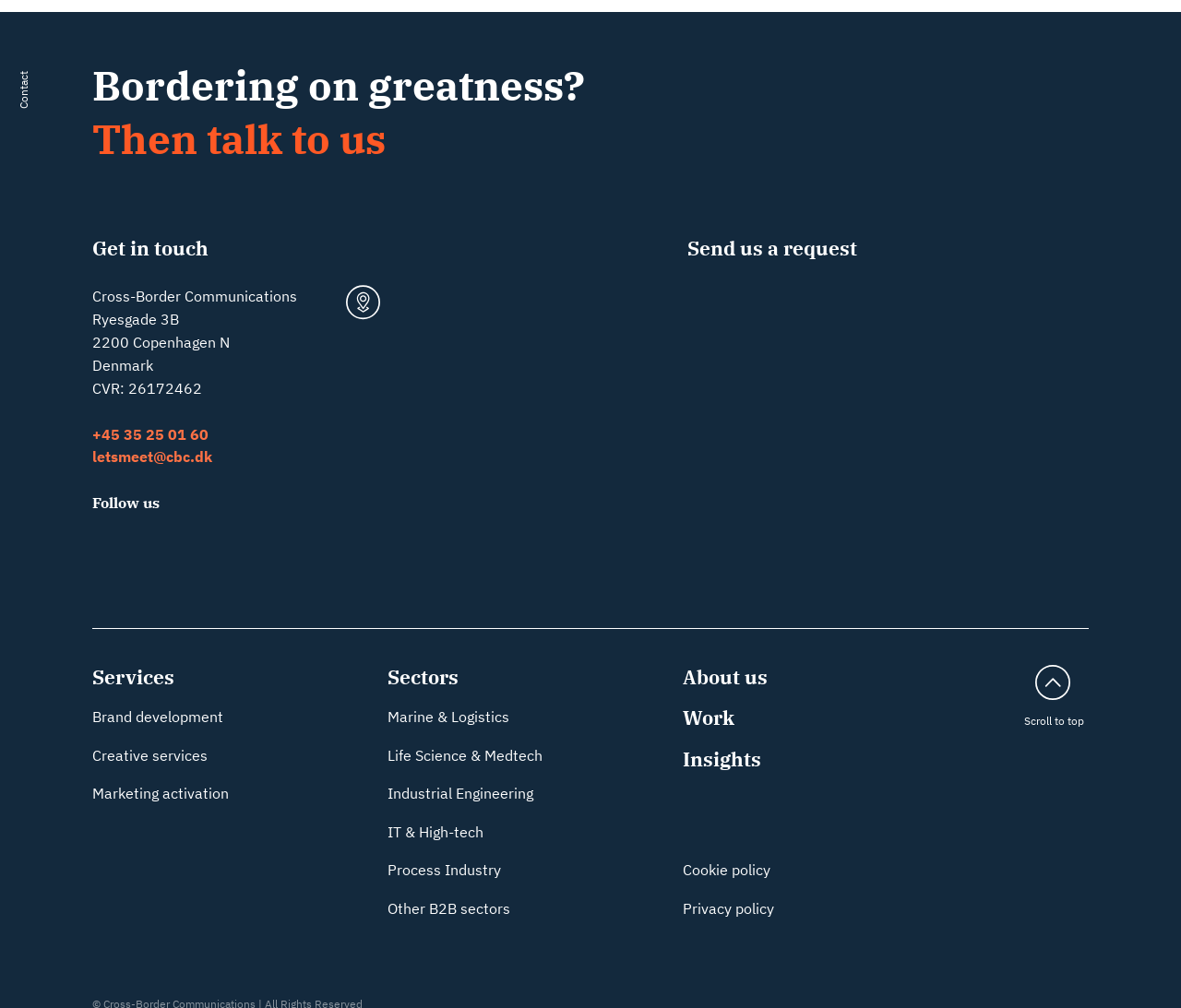What is the company's name?
Answer the question with a single word or phrase, referring to the image.

Cross-Border Communications